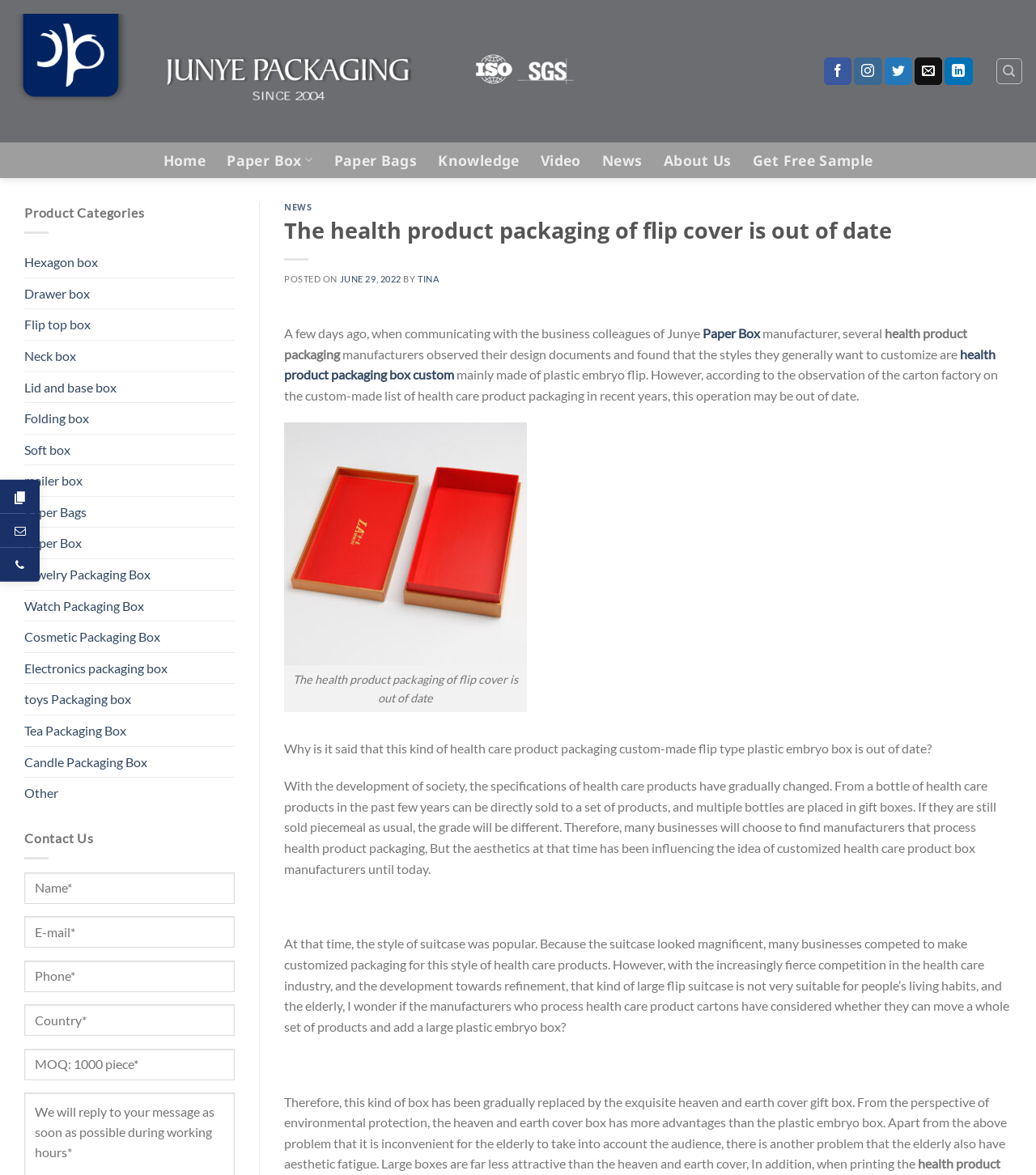Please locate and retrieve the main header text of the webpage.

The health product packaging of flip cover is out of date